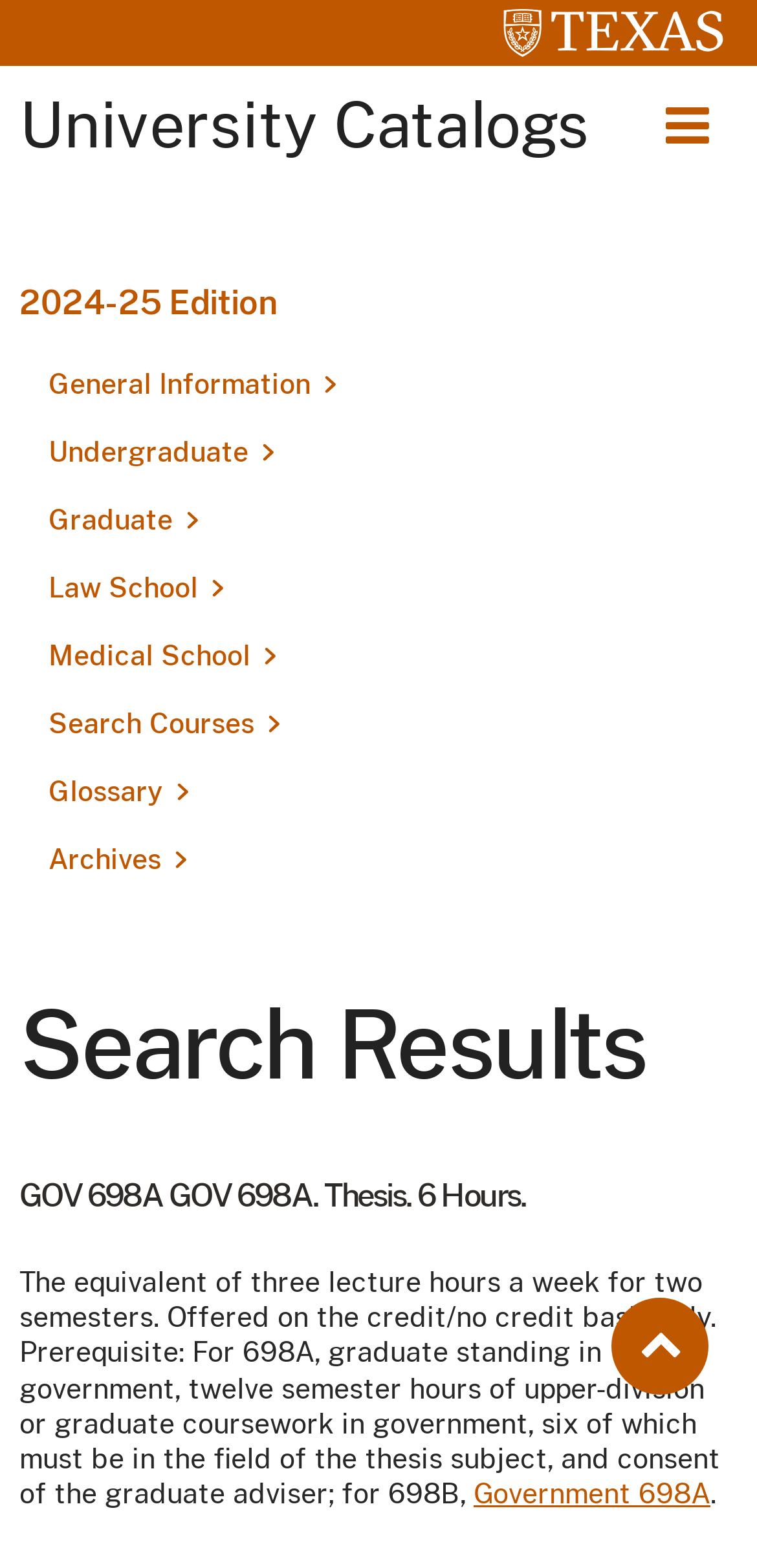What is the name of the course described in the 'Search Results' section? Based on the image, give a response in one word or a short phrase.

GOV 698A